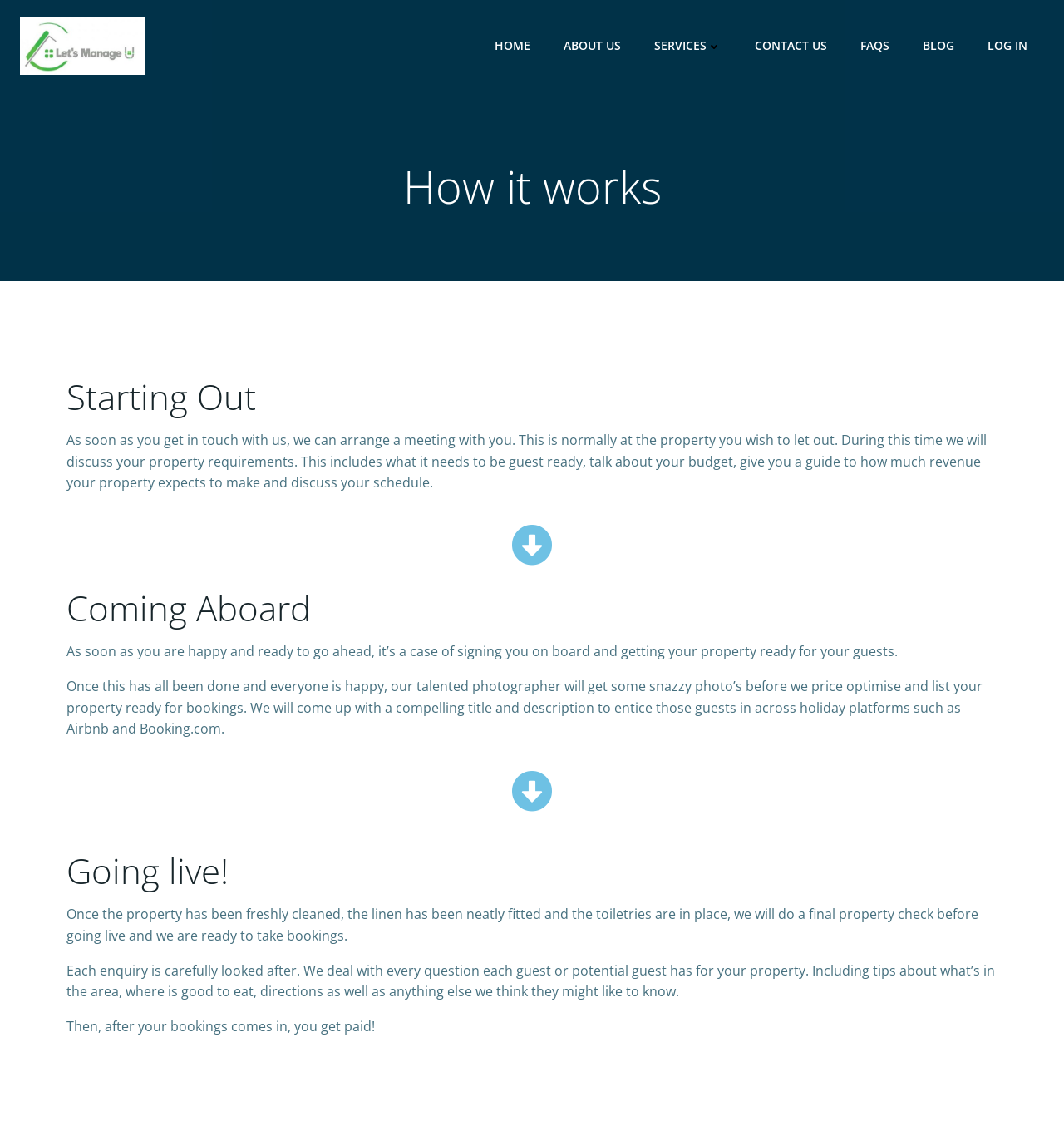Utilize the details in the image to give a detailed response to the question: What is discussed during the meeting?

During the meeting, property requirements are discussed, including what the property needs to be guest-ready, budget, revenue expectations, and schedule. This is indicated by the StaticText element that describes the meeting process.